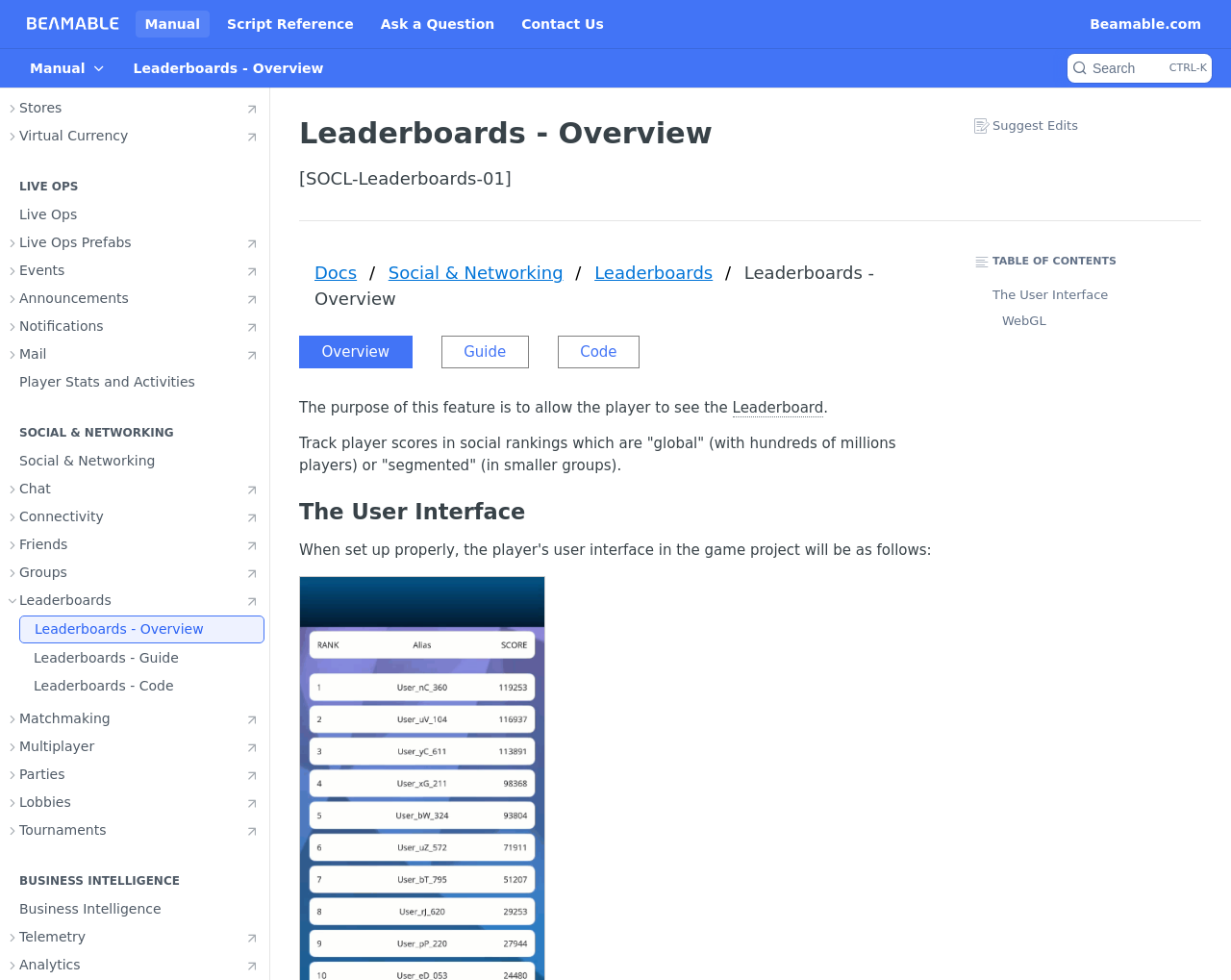Pinpoint the bounding box coordinates of the clickable area necessary to execute the following instruction: "Go to 'Game Economy' page". The coordinates should be given as four float numbers between 0 and 1, namely [left, top, right, bottom].

[0.004, 0.012, 0.215, 0.038]